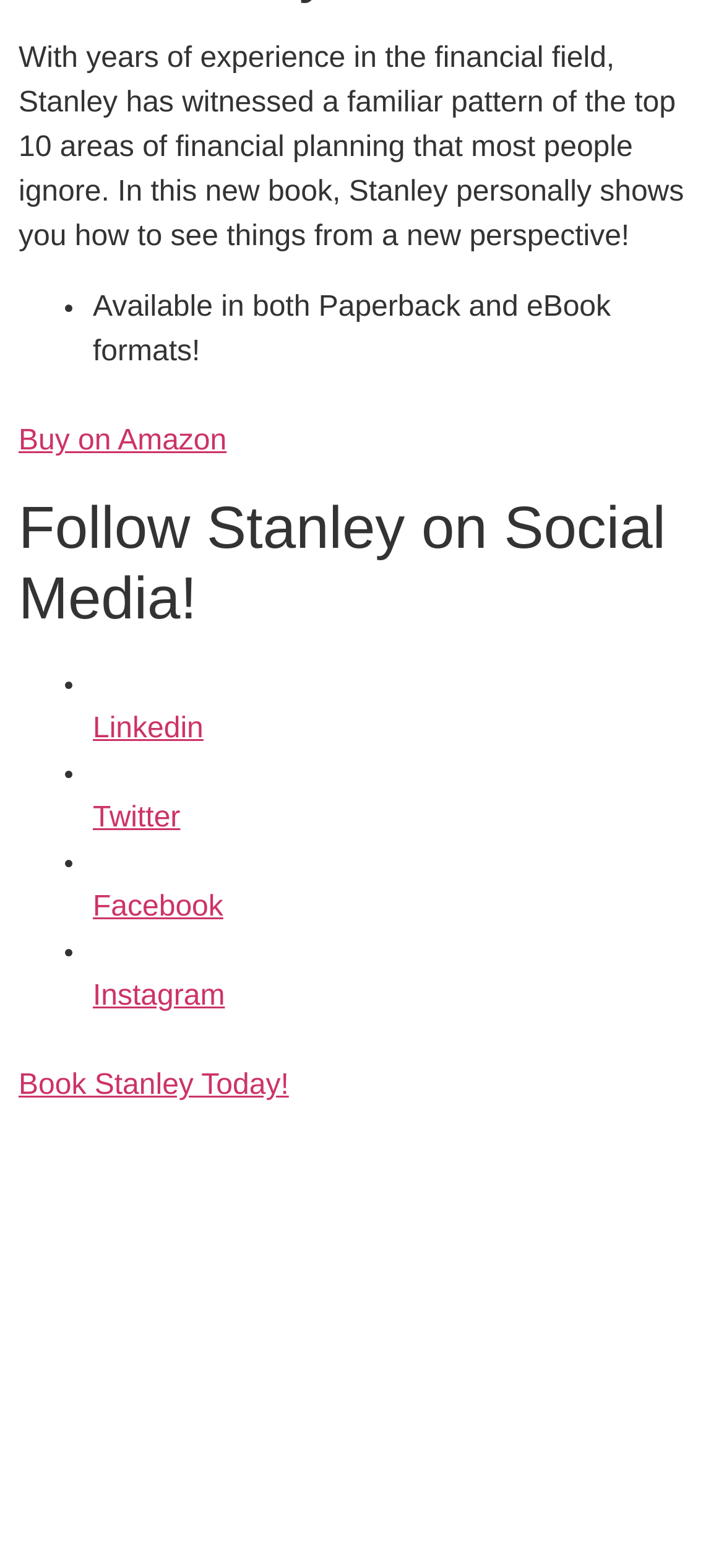Using the description "Linkedin", predict the bounding box of the relevant HTML element.

[0.128, 0.427, 0.281, 0.475]